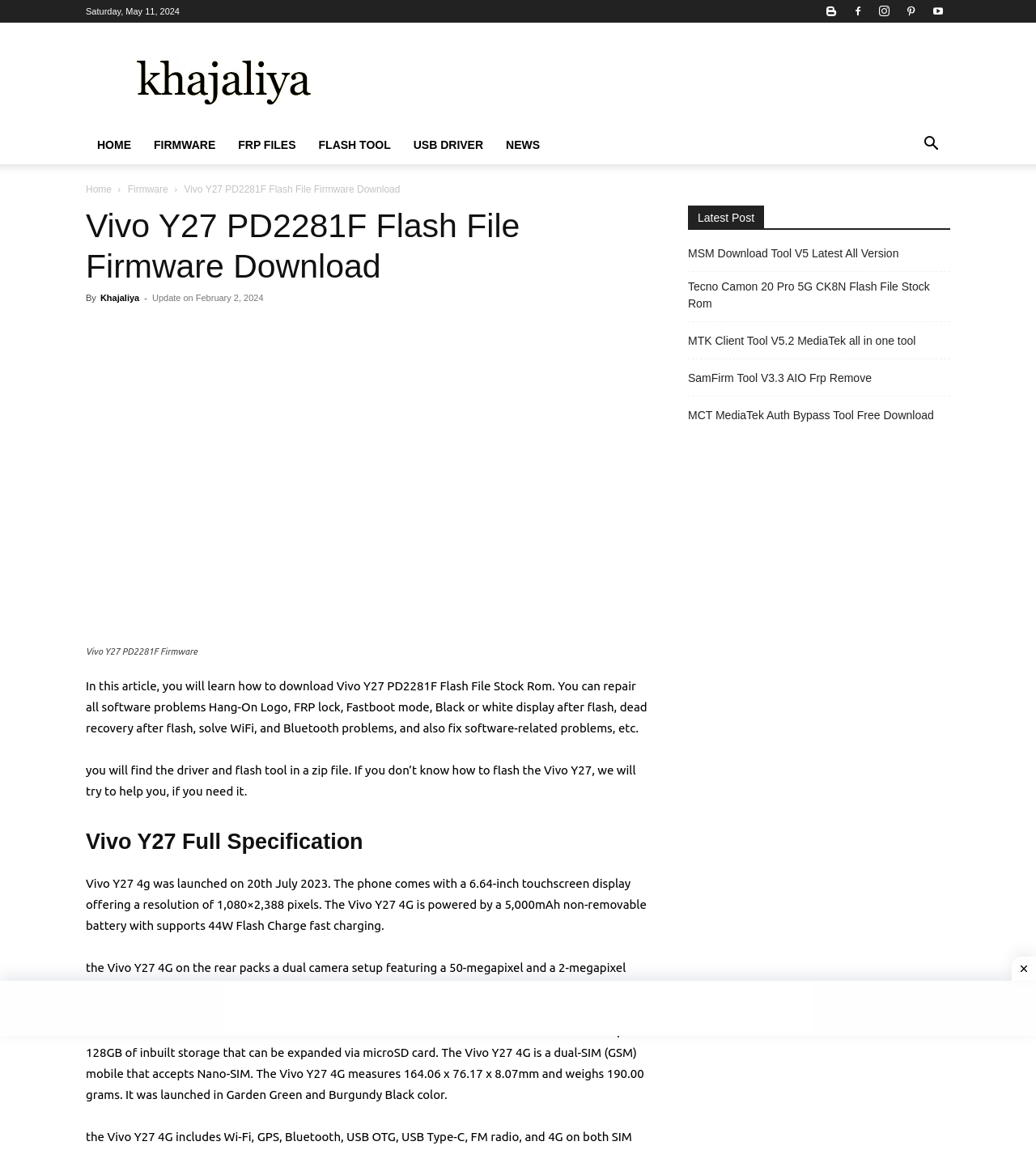Can you look at the image and give a comprehensive answer to the question:
What is the name of the author of the article?

The name of the author of the article can be found in the paragraph that provides information about the article. It states that 'By Khajaliya' and provides the date of update, which is February 2, 2024.